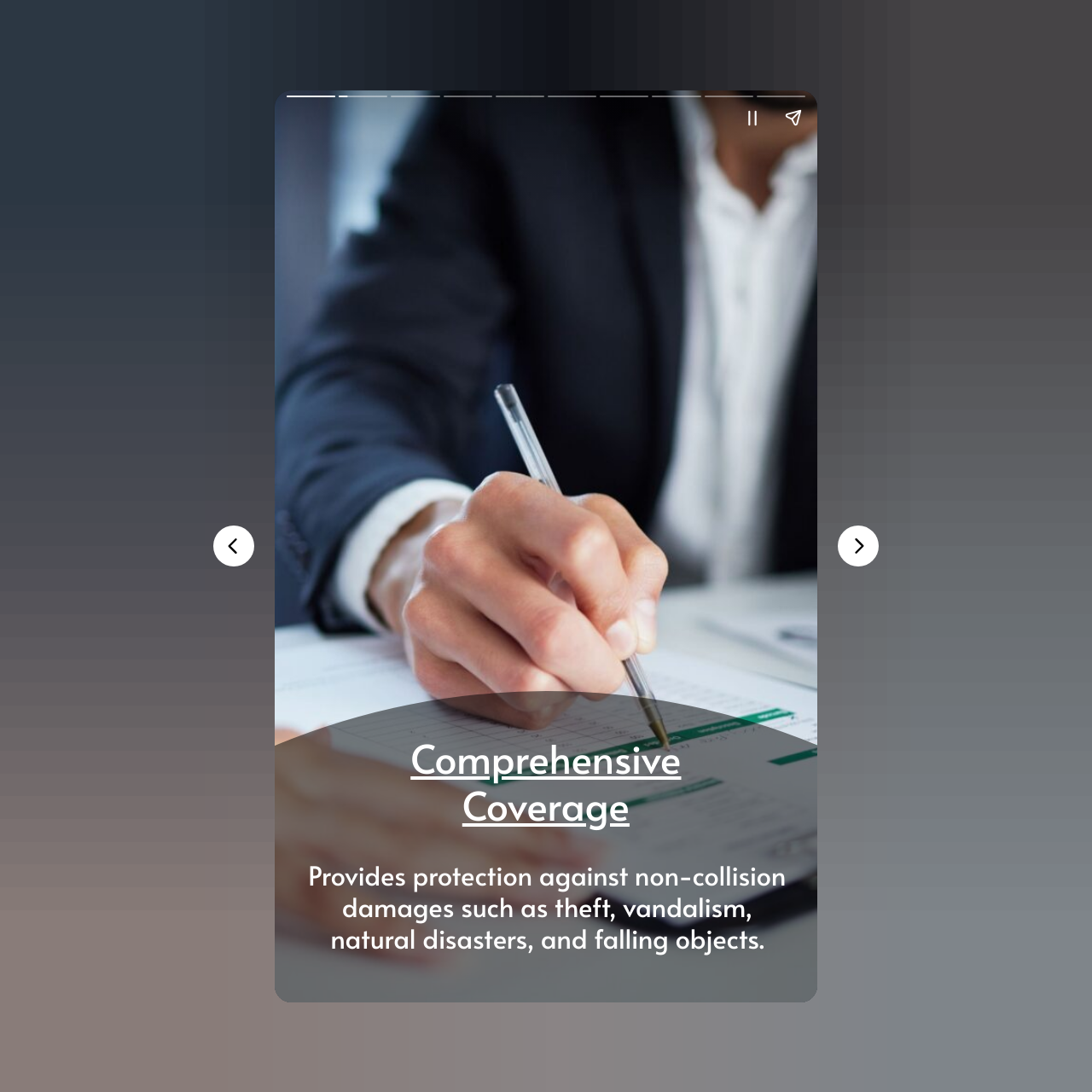Answer the following inquiry with a single word or phrase:
What is the main topic of the webpage?

Car insurance add-ons